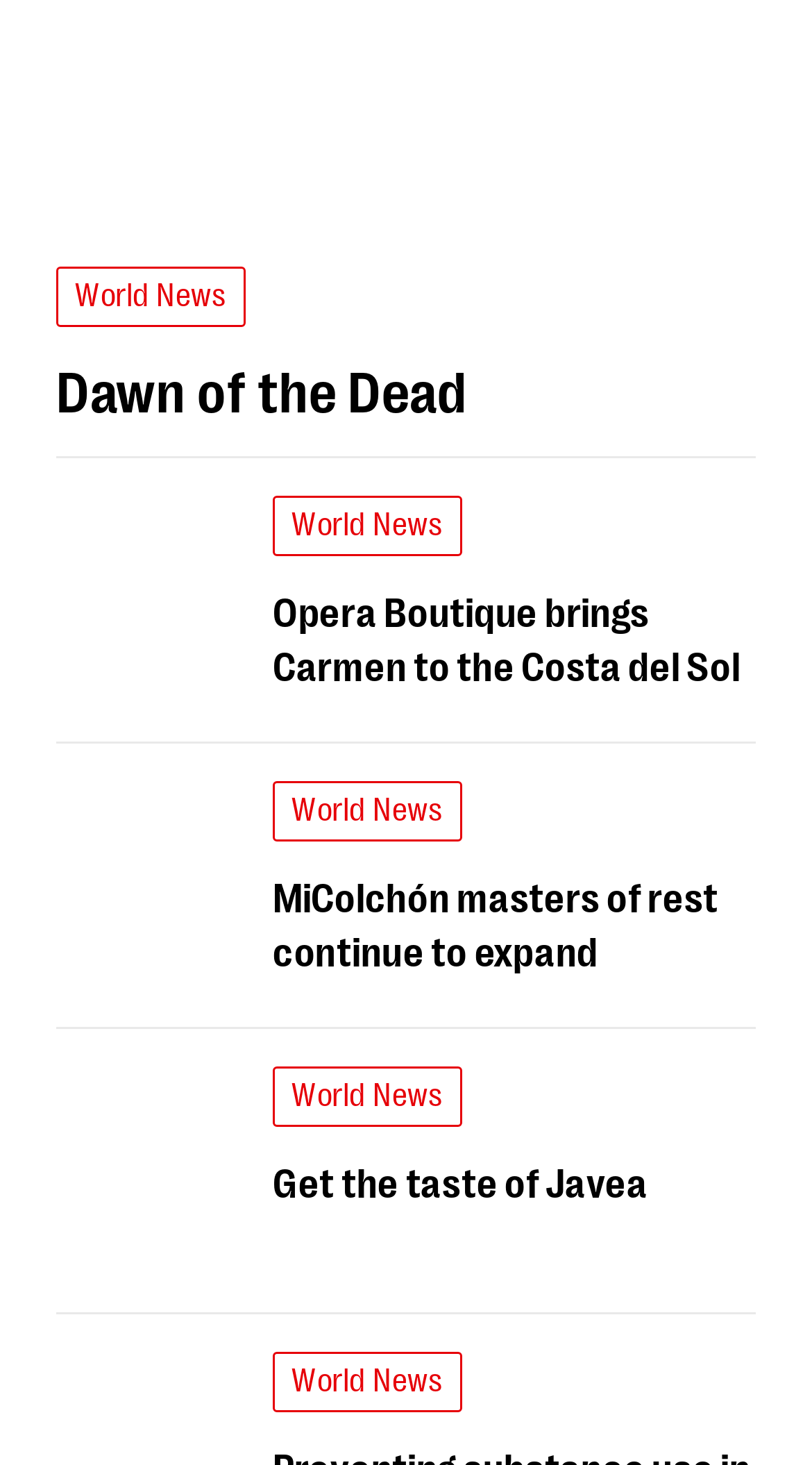Please specify the bounding box coordinates in the format (top-left x, top-left y, bottom-right x, bottom-right y), with values ranging from 0 to 1. Identify the bounding box for the UI component described as follows: parent_node: World News

[0.069, 0.53, 0.336, 0.678]